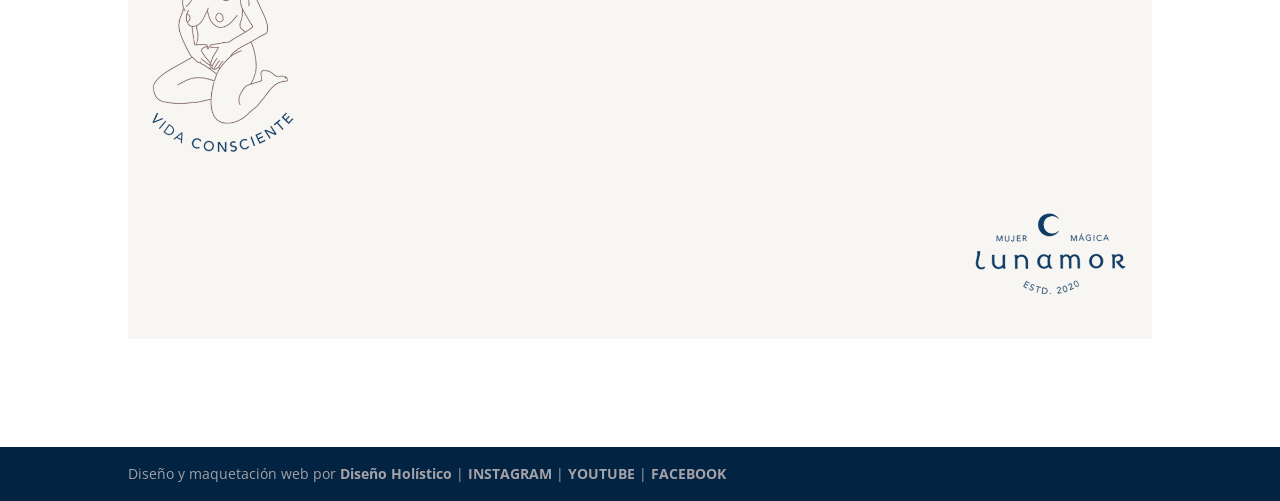What is the last social media link at the bottom of the page?
Please answer the question with a detailed and comprehensive explanation.

The last social media link at the bottom of the page is 'FACEBOOK', which has a bounding box coordinate of [0.509, 0.926, 0.567, 0.964]. This link is located at the bottom of the page, following the 'YOUTUBE' link.